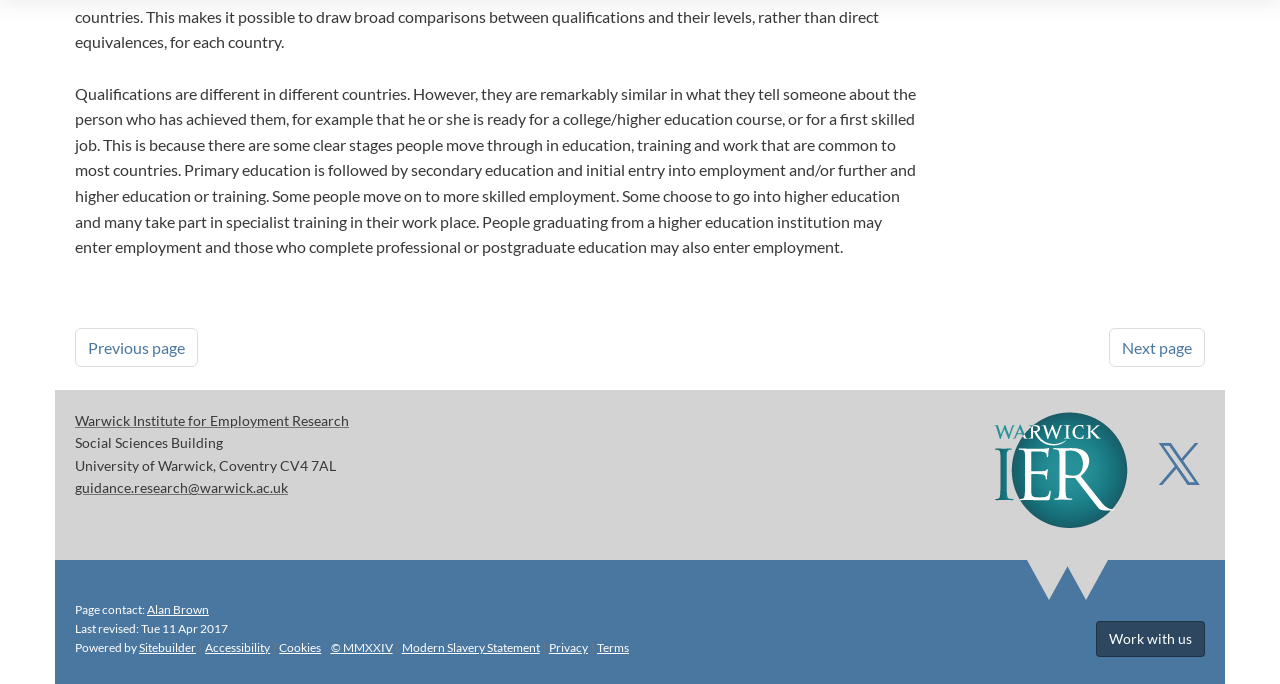Identify the bounding box coordinates of the area that should be clicked in order to complete the given instruction: "go to Identification guidance for Dictyna major". The bounding box coordinates should be four float numbers between 0 and 1, i.e., [left, top, right, bottom].

None